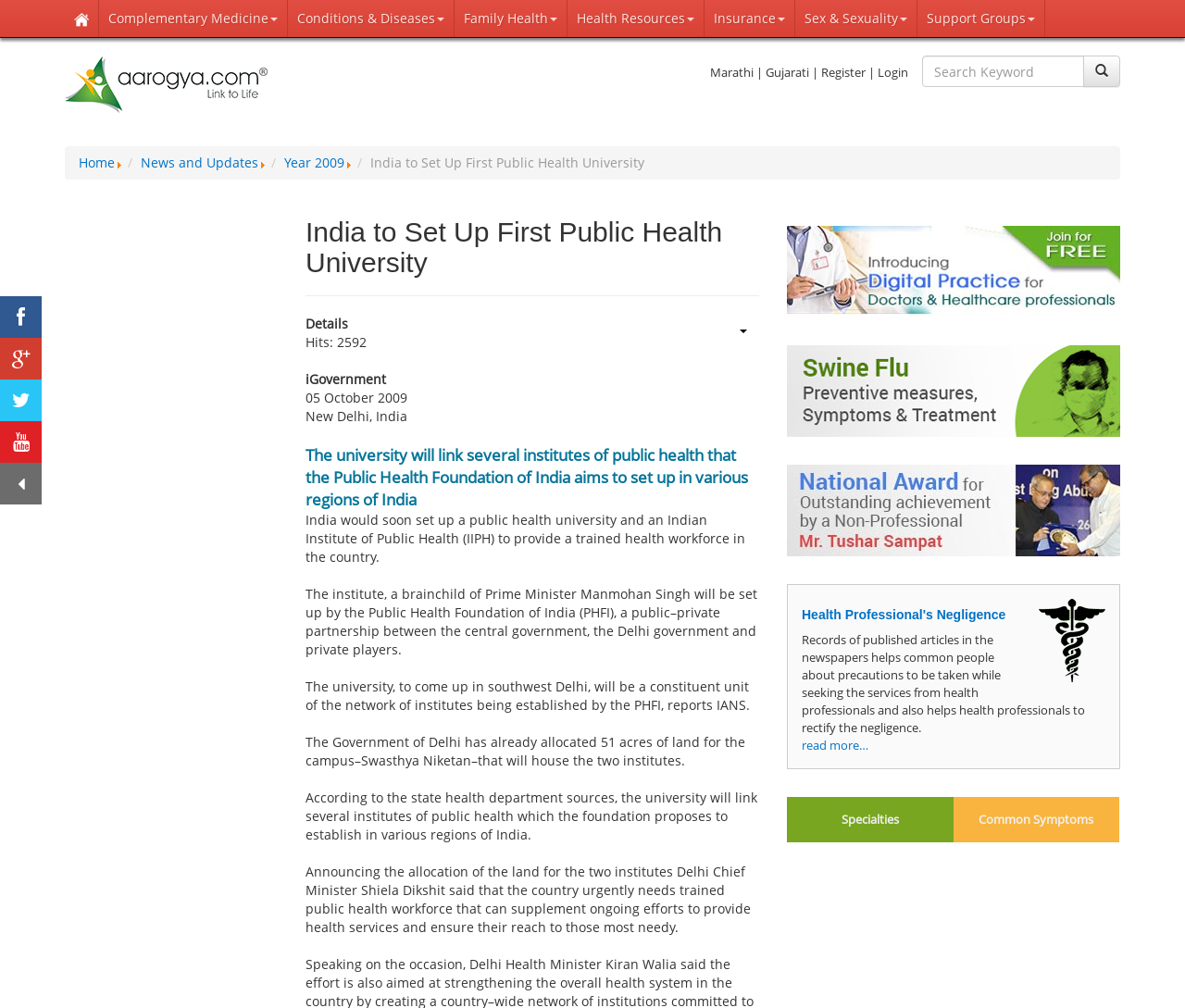Could you specify the bounding box coordinates for the clickable section to complete the following instruction: "Click on the 'Login' link"?

[0.741, 0.063, 0.767, 0.08]